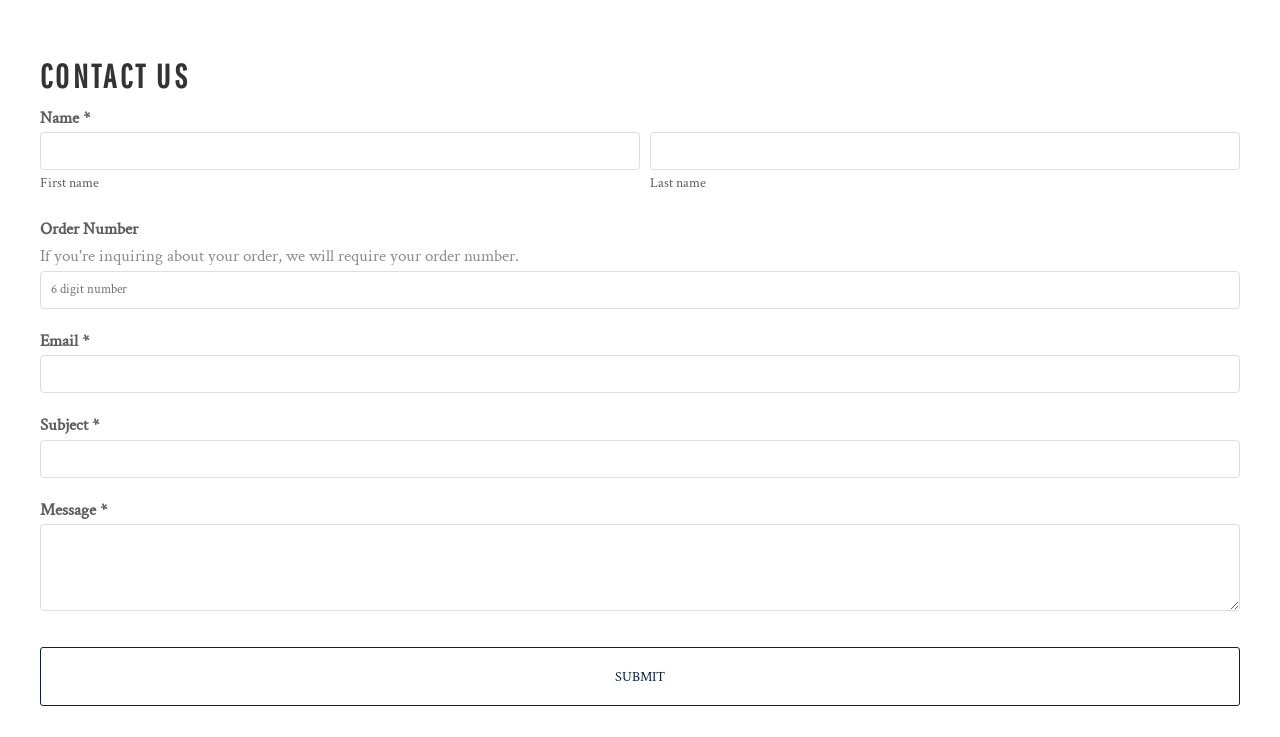How many currencies are listed?
Use the information from the image to give a detailed answer to the question.

I counted the number of StaticText elements that list different currencies, starting from 'EGP - Egypt Pounds' to 'IRR - Iran Rials'. There are 24 currencies listed.